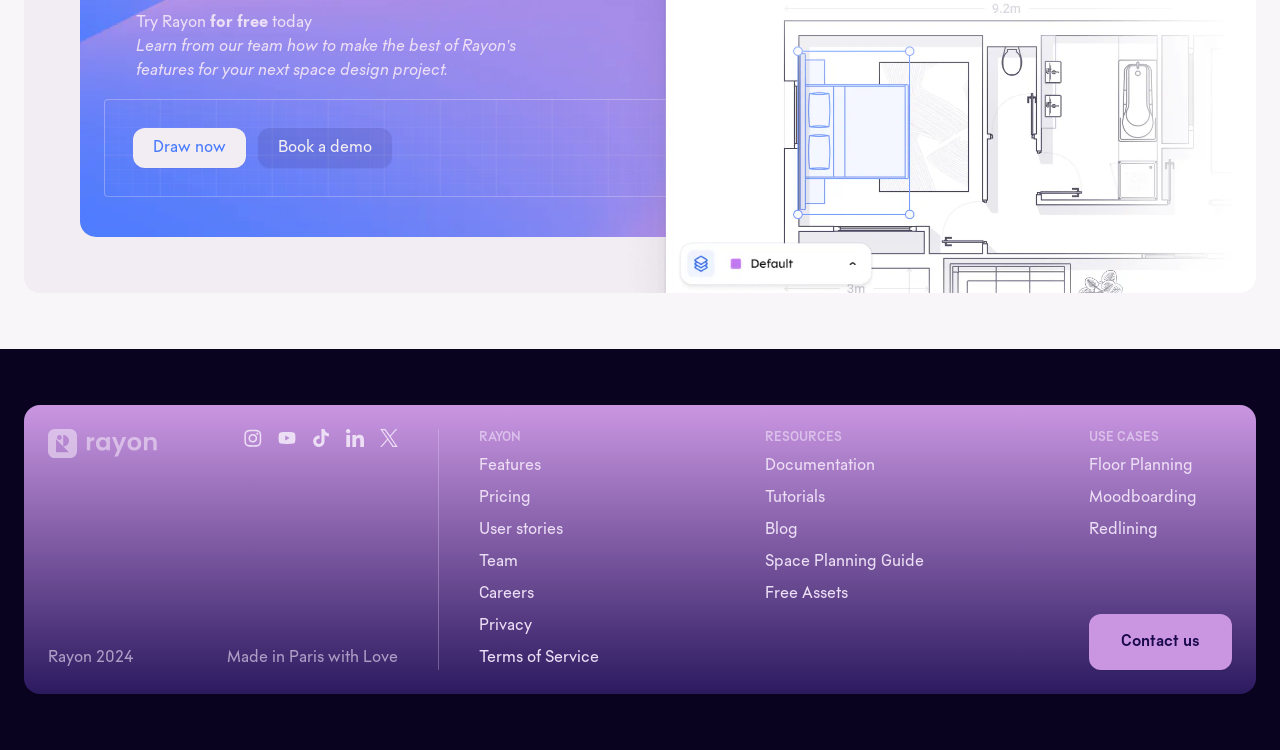Identify the bounding box coordinates for the region of the element that should be clicked to carry out the instruction: "Click on 'Contact us'". The bounding box coordinates should be four float numbers between 0 and 1, i.e., [left, top, right, bottom].

[0.851, 0.818, 0.962, 0.893]